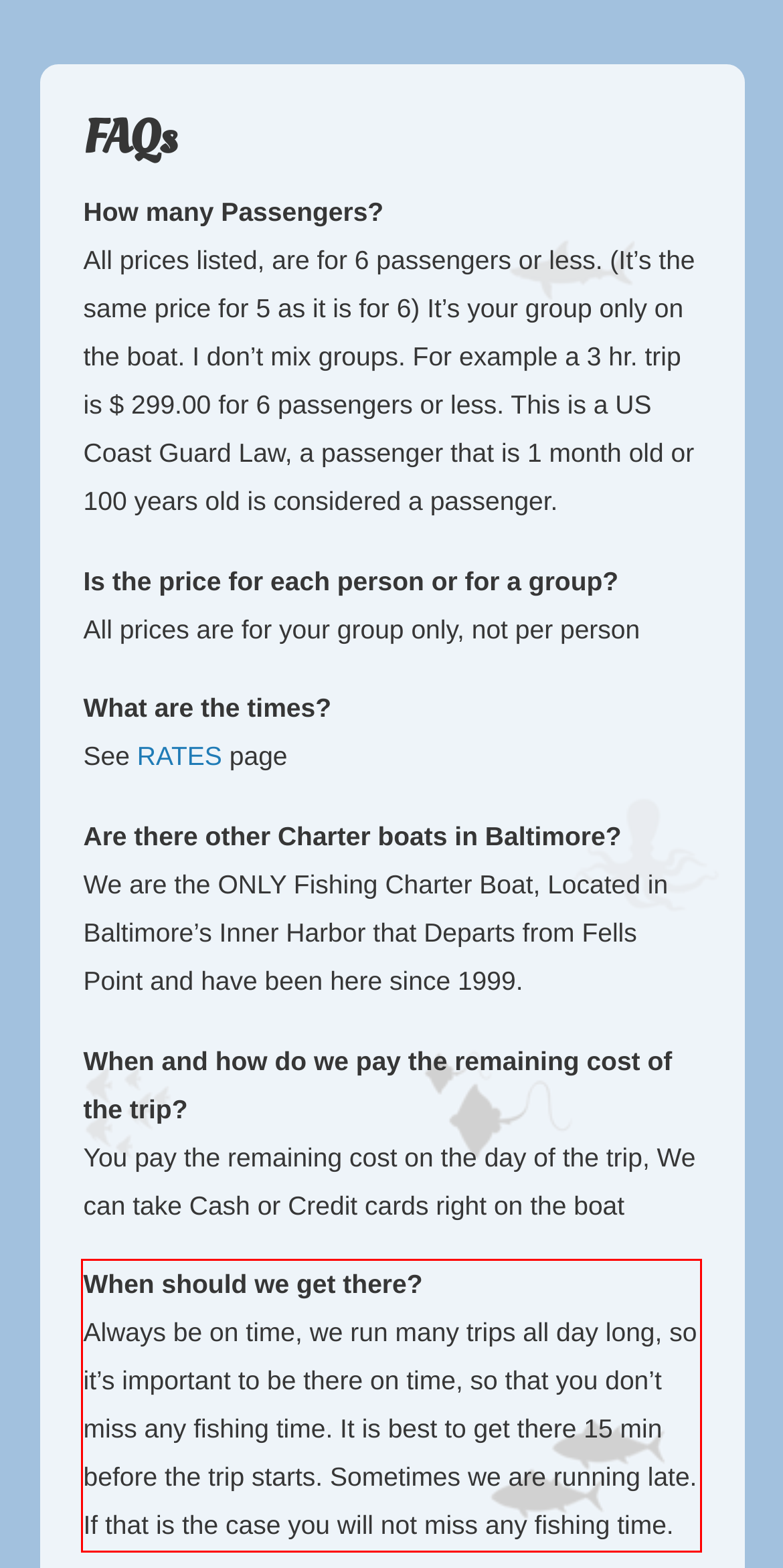Please identify and extract the text from the UI element that is surrounded by a red bounding box in the provided webpage screenshot.

When should we get there? Always be on time, we run many trips all day long, so it’s important to be there on time, so that you don’t miss any fishing time. It is best to get there 15 min before the trip starts. Sometimes we are running late. If that is the case you will not miss any fishing time.